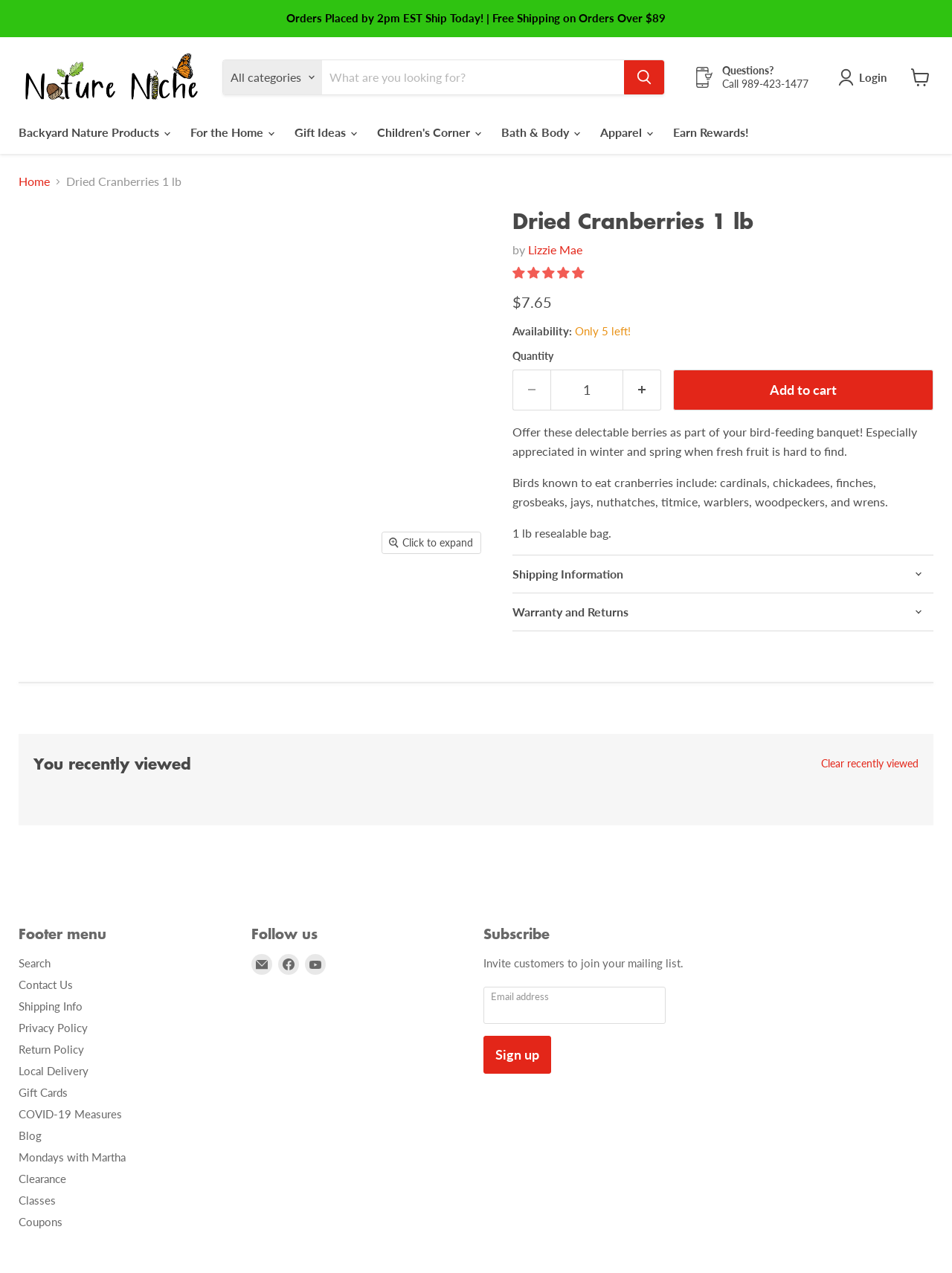What birds are known to eat cranberries?
Look at the webpage screenshot and answer the question with a detailed explanation.

The list of birds that are known to eat cranberries can be found in the product description section, where it is stated as 'Birds known to eat cranberries include: cardinals, chickadees, finches, grosbeaks, jays, nuthatches, titmice, warblers, woodpeckers, and wrens'.